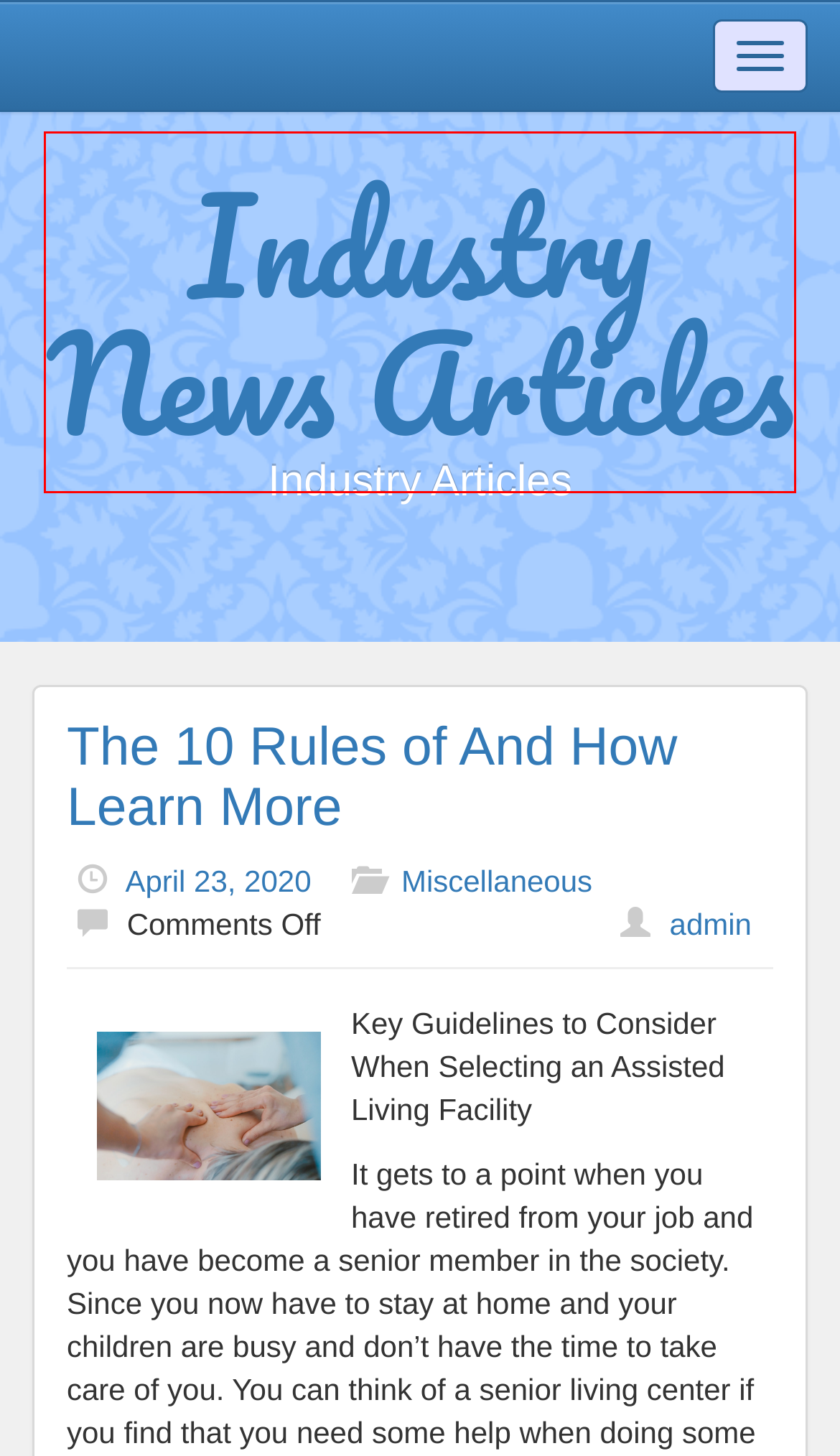Look at the screenshot of a webpage, where a red bounding box highlights an element. Select the best description that matches the new webpage after clicking the highlighted element. Here are the candidates:
A. Gambling – Industry News Articles
B. Home Products & Services – Industry News Articles
C. Relationships – Industry News Articles
D. Industry News Articles – Industry Articles
E. admin – Industry News Articles
F. Web Design – Web Design Articles
G. Real Estate – Industry News Articles
H. Health & Fitness – Industry News Articles

D